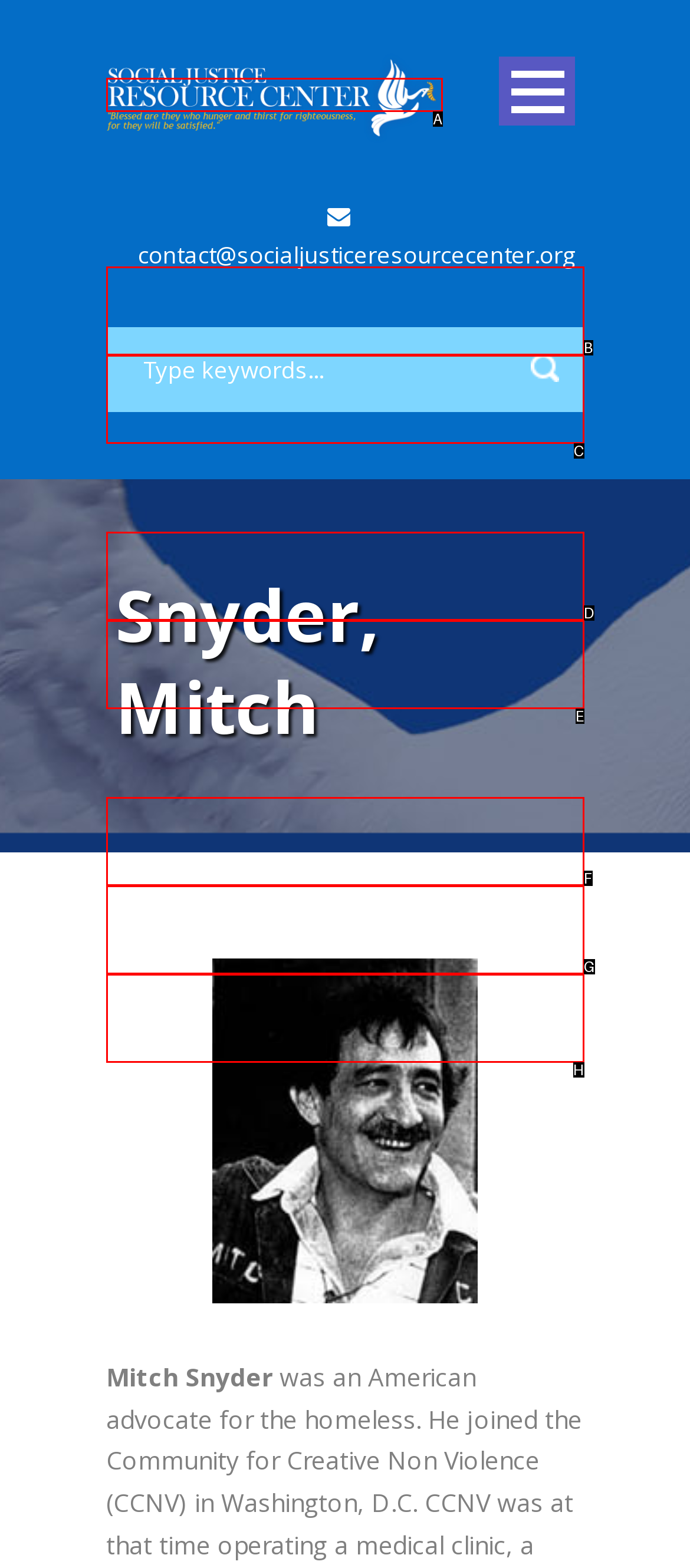Which UI element corresponds to this description: Chicago Area Events
Reply with the letter of the correct option.

G